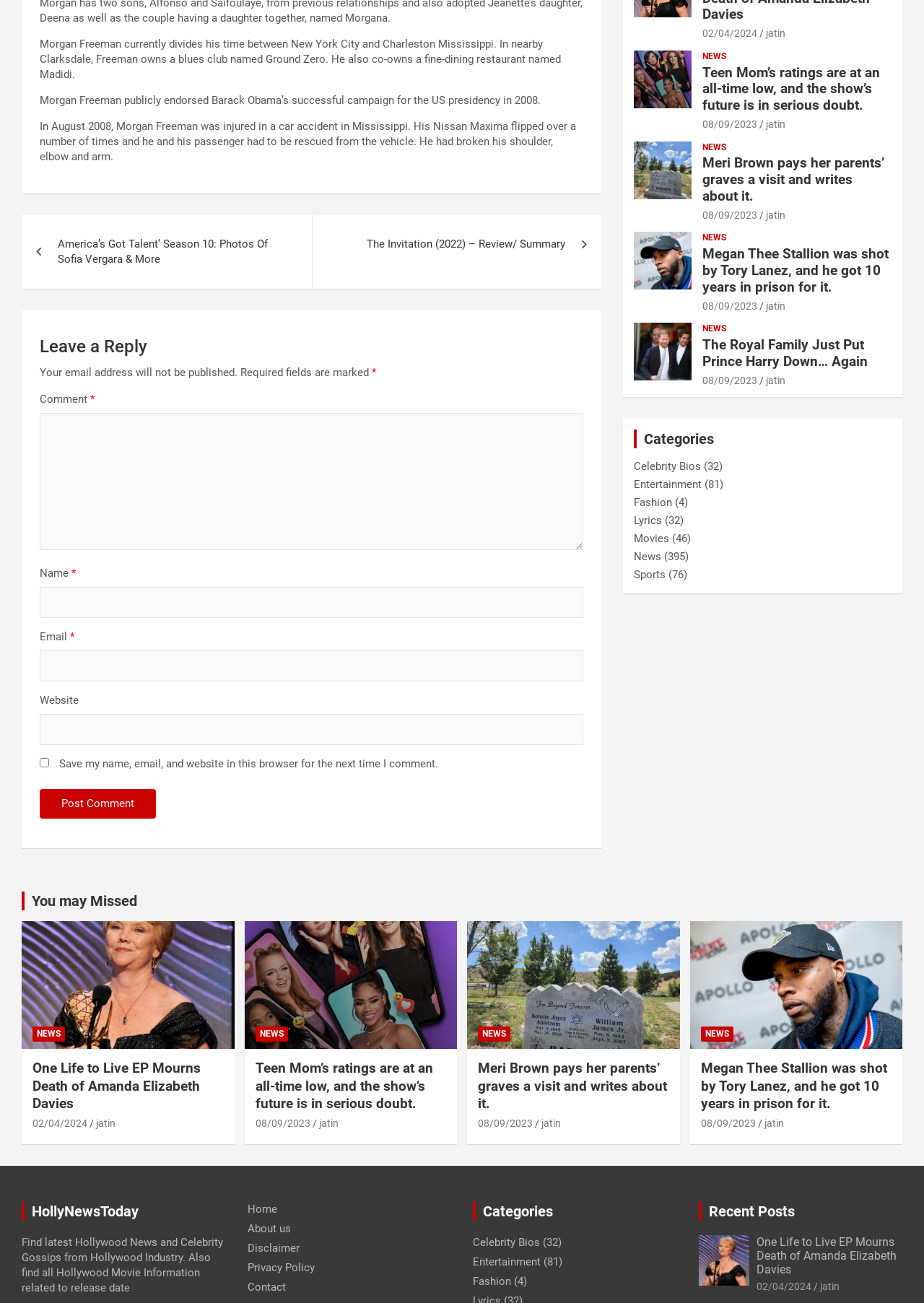Determine the bounding box coordinates of the area to click in order to meet this instruction: "Click on the 'NEWS' link".

[0.76, 0.039, 0.786, 0.048]